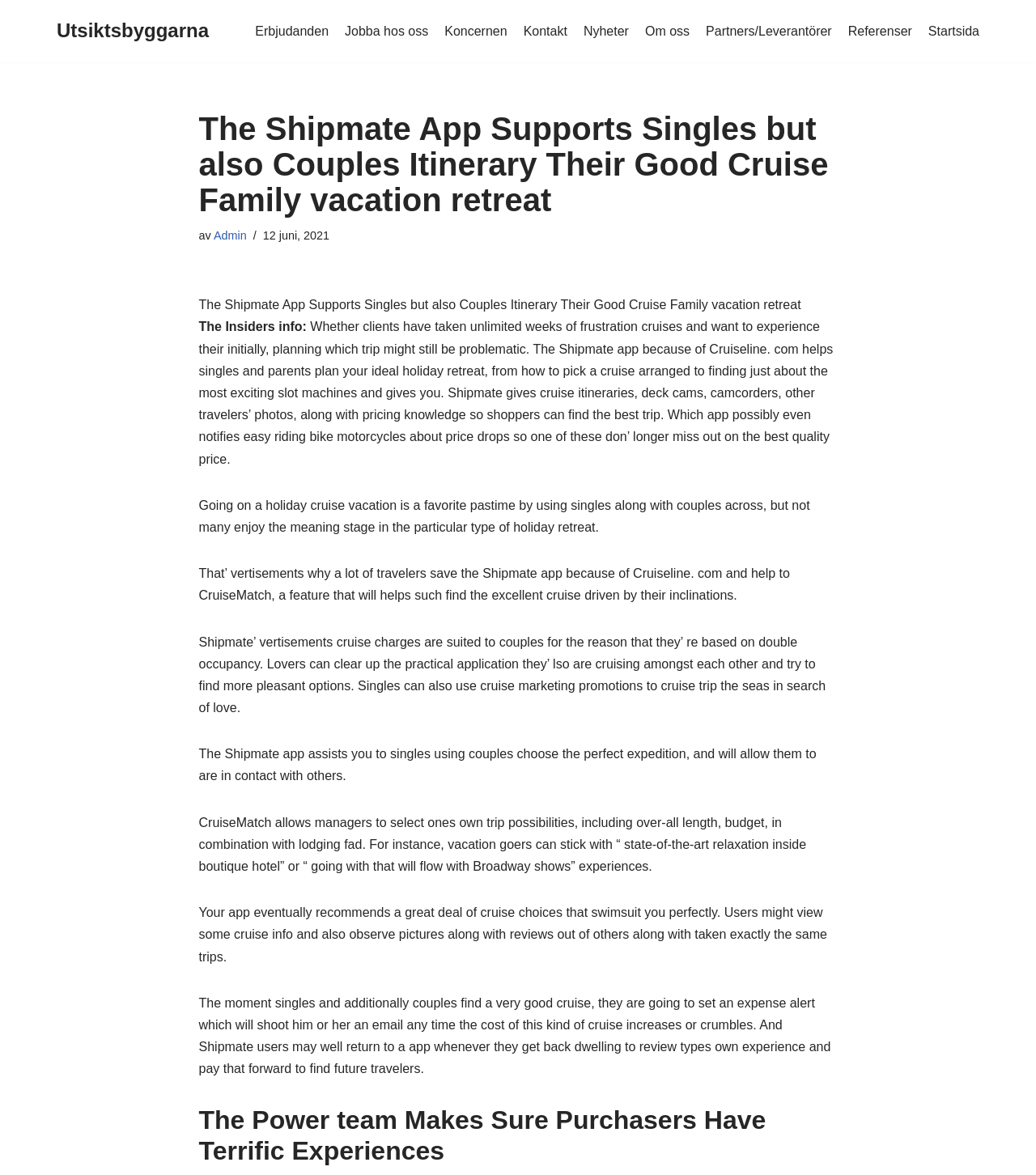What type of information does the Shipmate app provide? Based on the screenshot, please respond with a single word or phrase.

Cruise itineraries and pricing